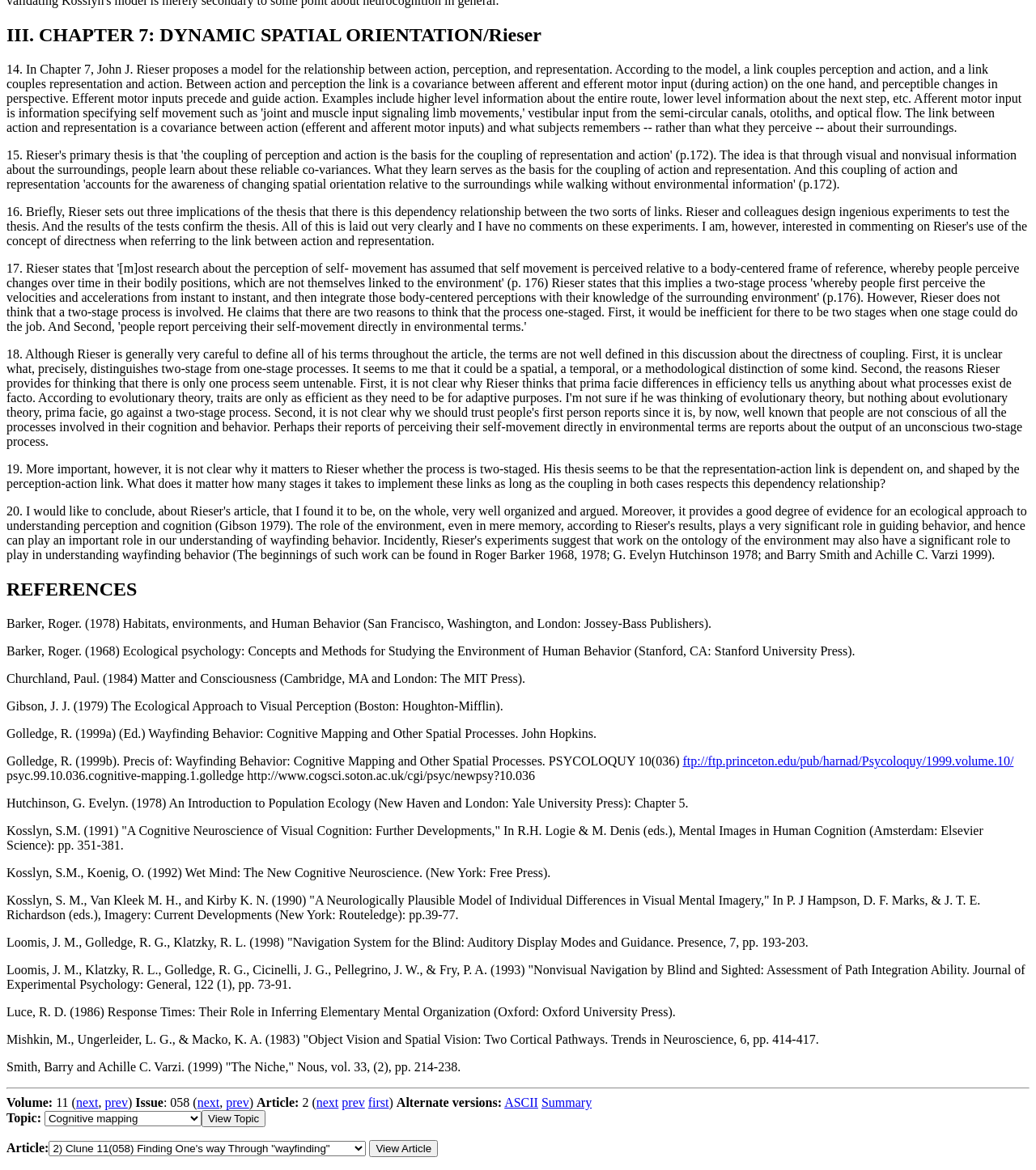How many references are listed?
Based on the content of the image, thoroughly explain and answer the question.

I counted the number of StaticText elements with reference-style formatting, starting from 'Barker, Roger. (1978) Habitats, environments, and Human Behavior...' and ending at 'Smith, Barry and Achille C. Varzi. (1999) "The Niche," Nous, vol. 33, (2), pp. 214-238.'